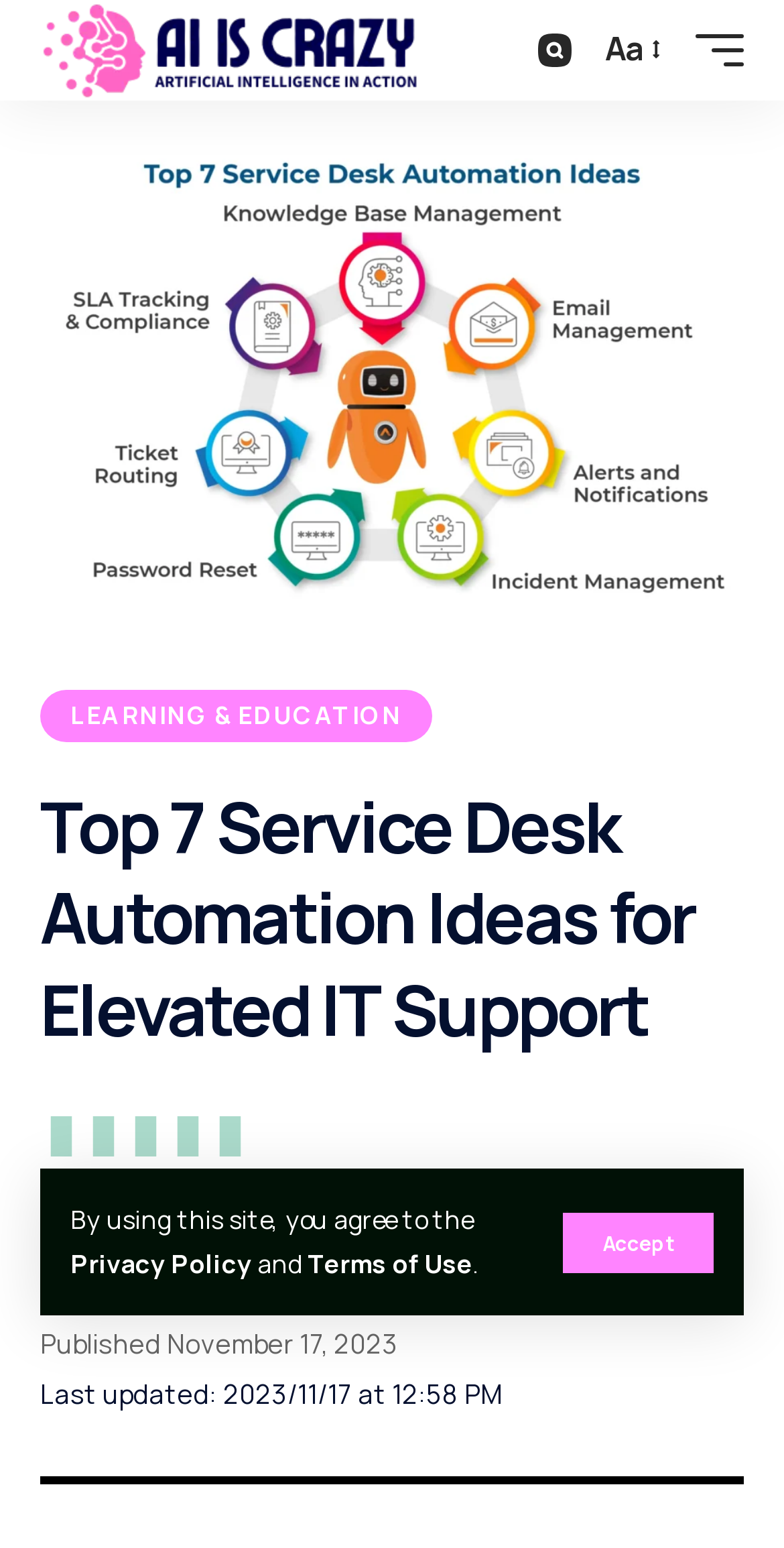Find and specify the bounding box coordinates that correspond to the clickable region for the instruction: "Share on facebook".

None